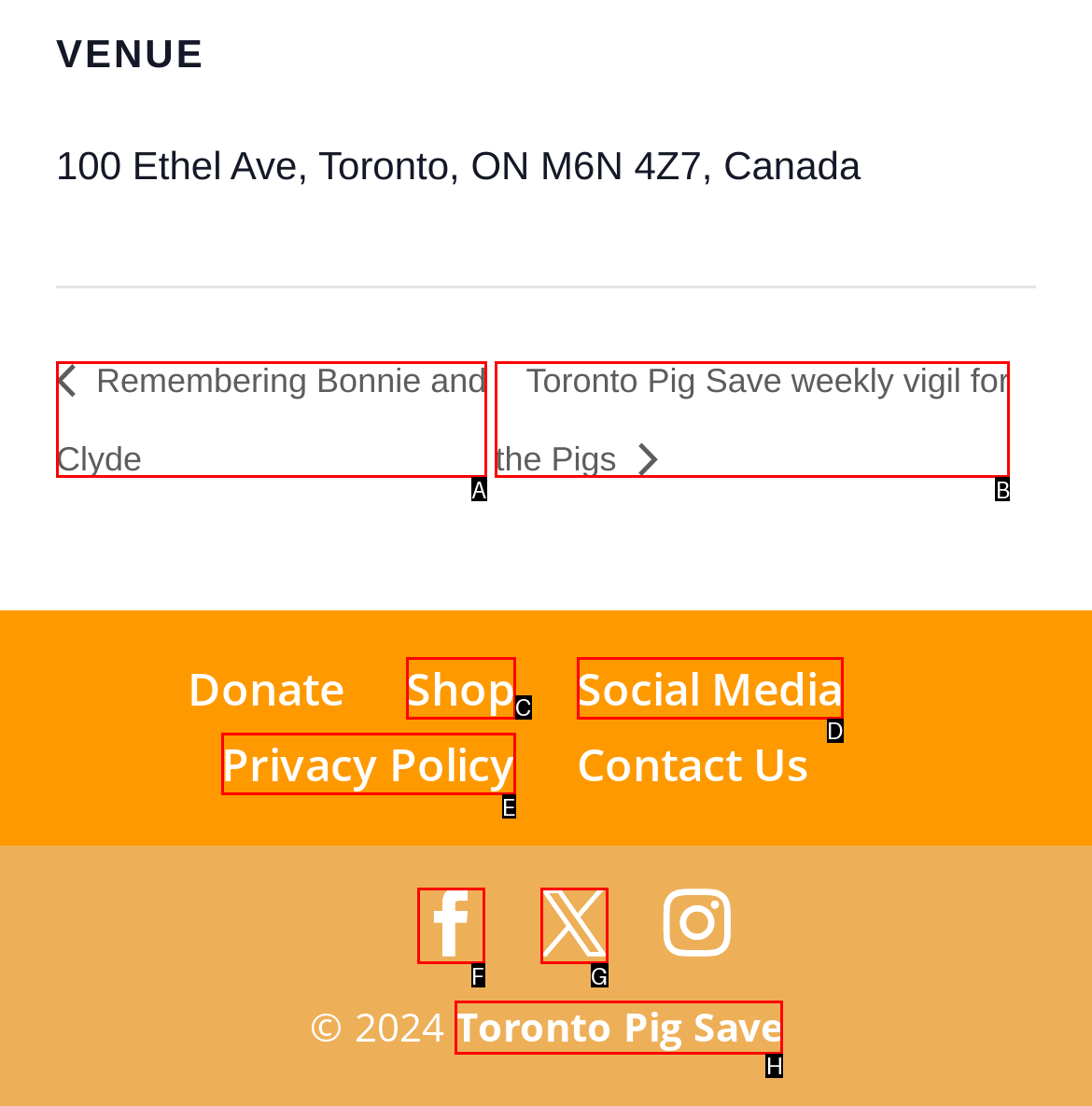Identify the HTML element to click to fulfill this task: Go to the Toronto Pig Save homepage
Answer with the letter from the given choices.

H